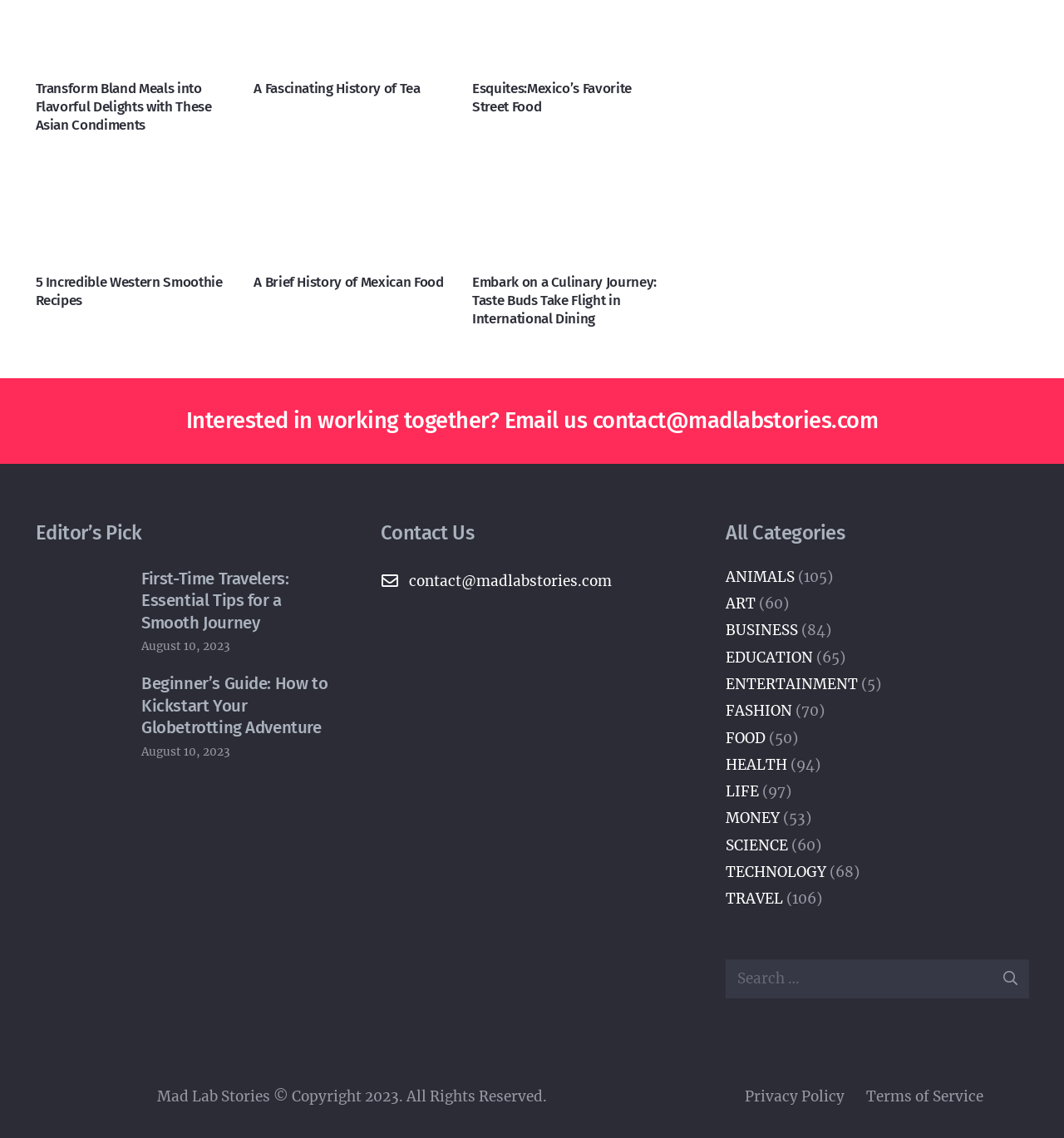What is the purpose of the search box?
Please give a well-detailed answer to the question.

The search box is used to search for articles on the website, as indicated by the text 'Search for:' and the search box input field.